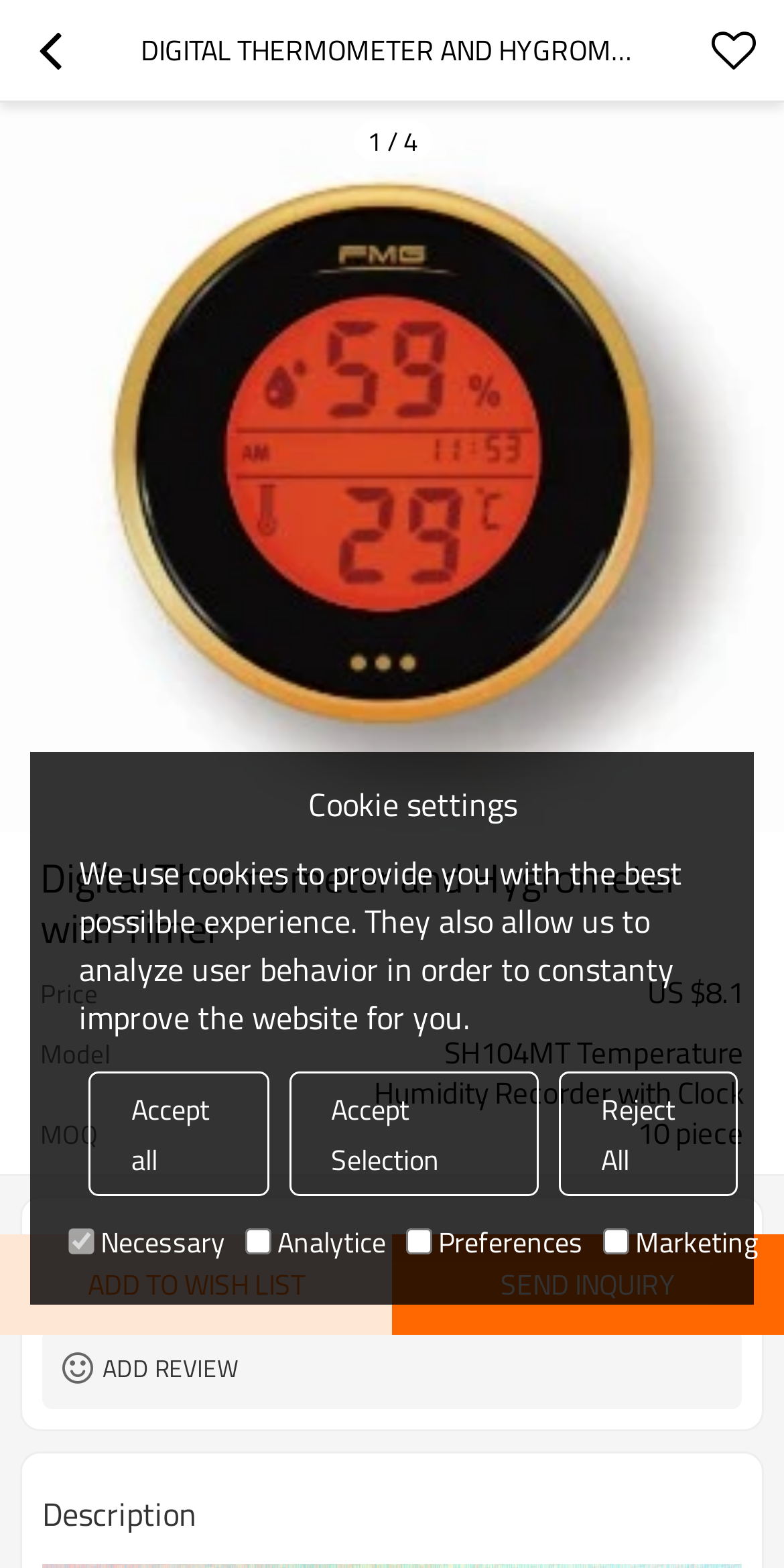What is the model of the thermometer?
Refer to the screenshot and deliver a thorough answer to the question presented.

I found the model of the thermometer by looking at the description list, where it says 'Model' and then the model 'SH104MT Temperature Humidity Recorder with Clock'.